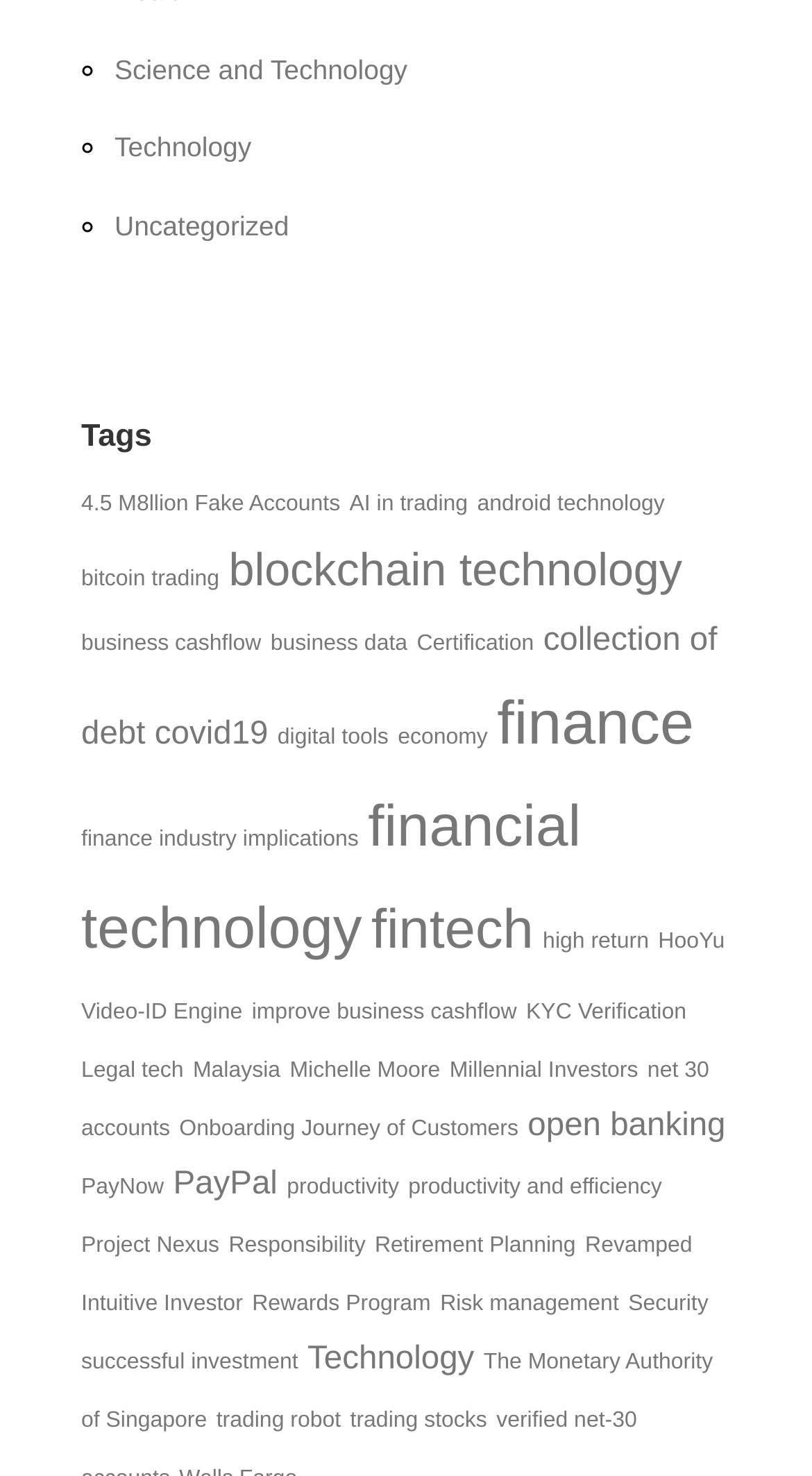Locate the bounding box coordinates of the UI element described by: "Onboarding Journey of Customers". The bounding box coordinates should consist of four float numbers between 0 and 1, i.e., [left, top, right, bottom].

[0.221, 0.756, 0.638, 0.773]